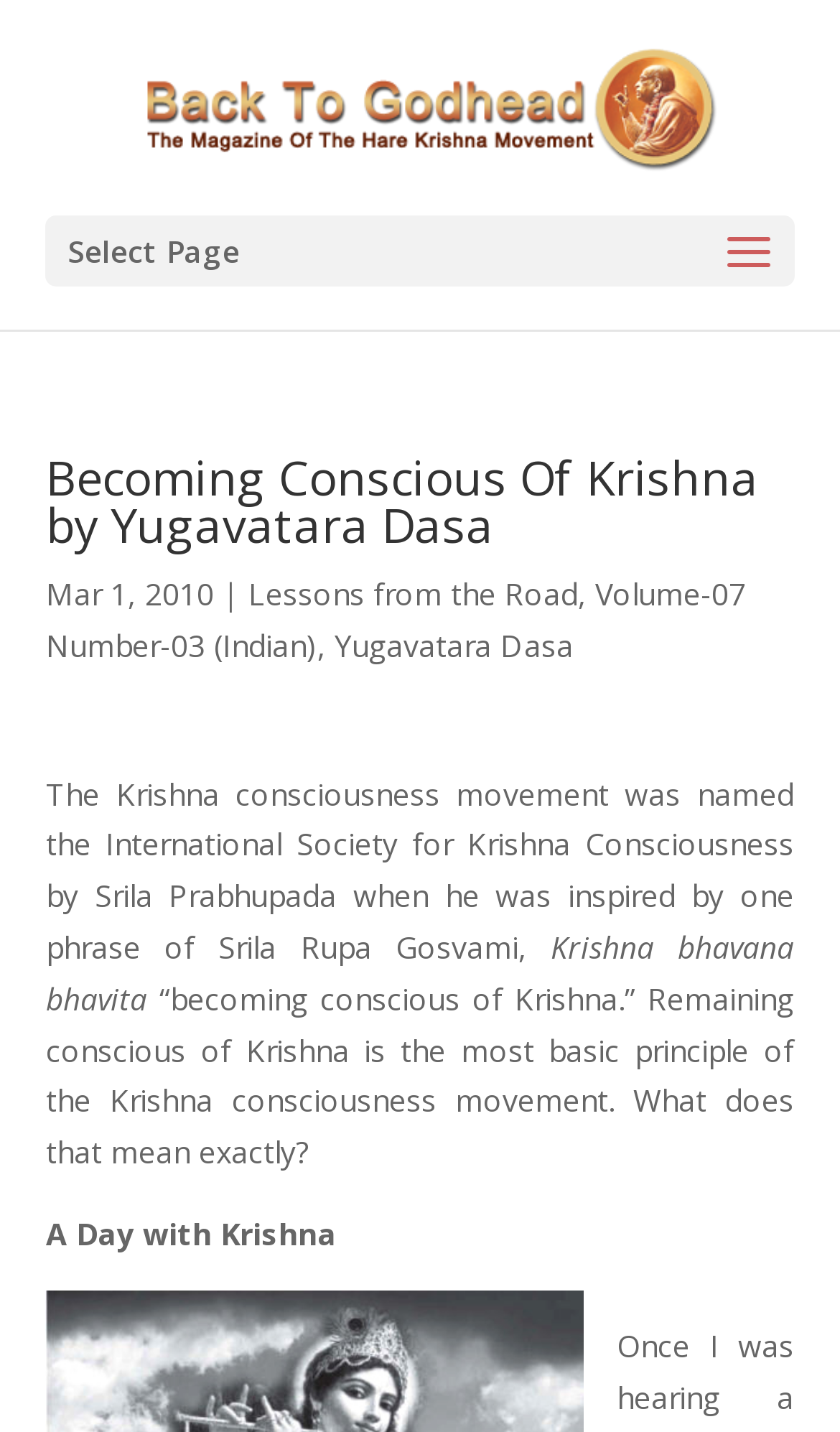What is the date of the article?
Using the visual information, reply with a single word or short phrase.

Mar 1, 2010